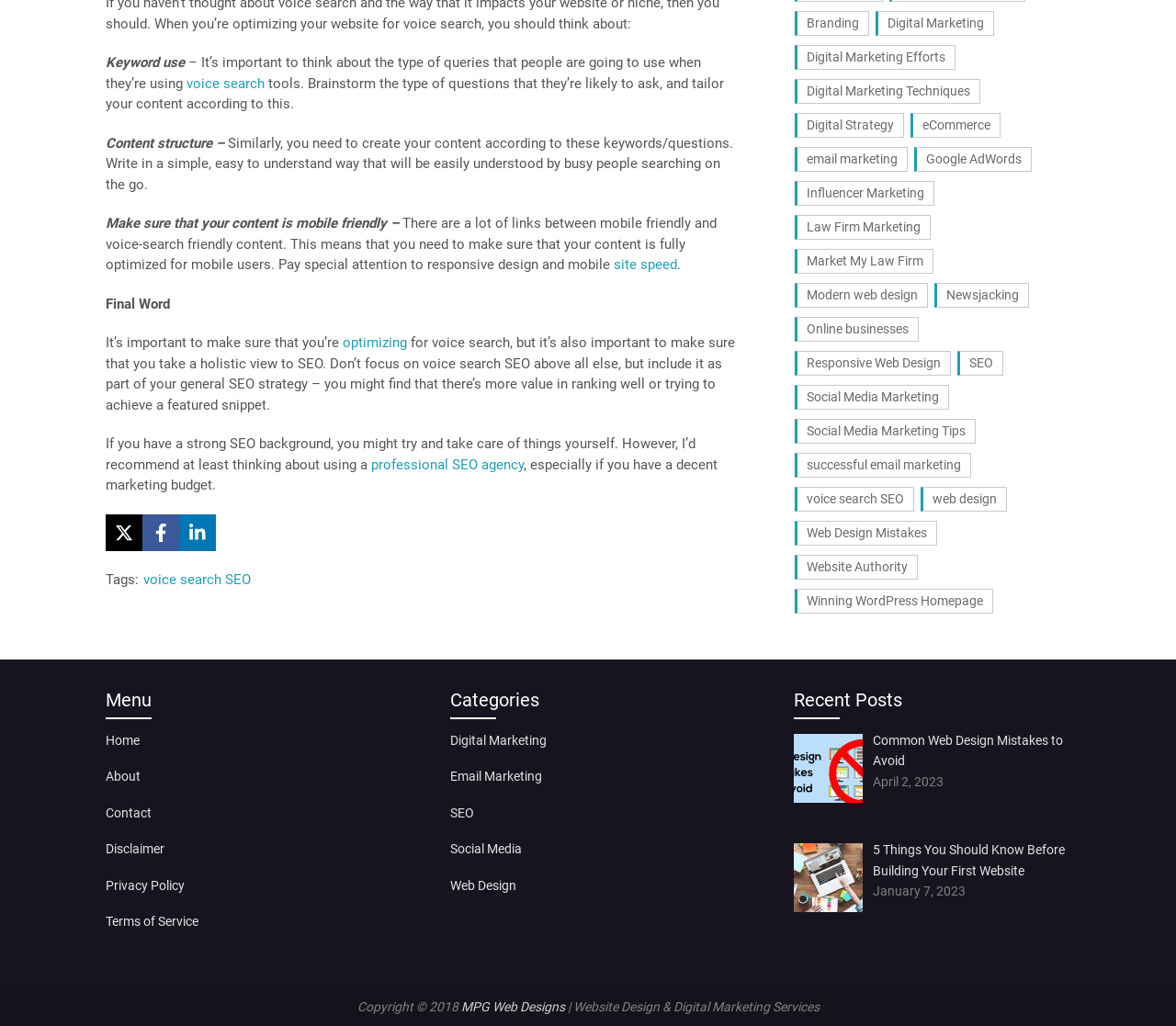What is the main topic of this webpage?
Respond to the question with a single word or phrase according to the image.

Voice search SEO